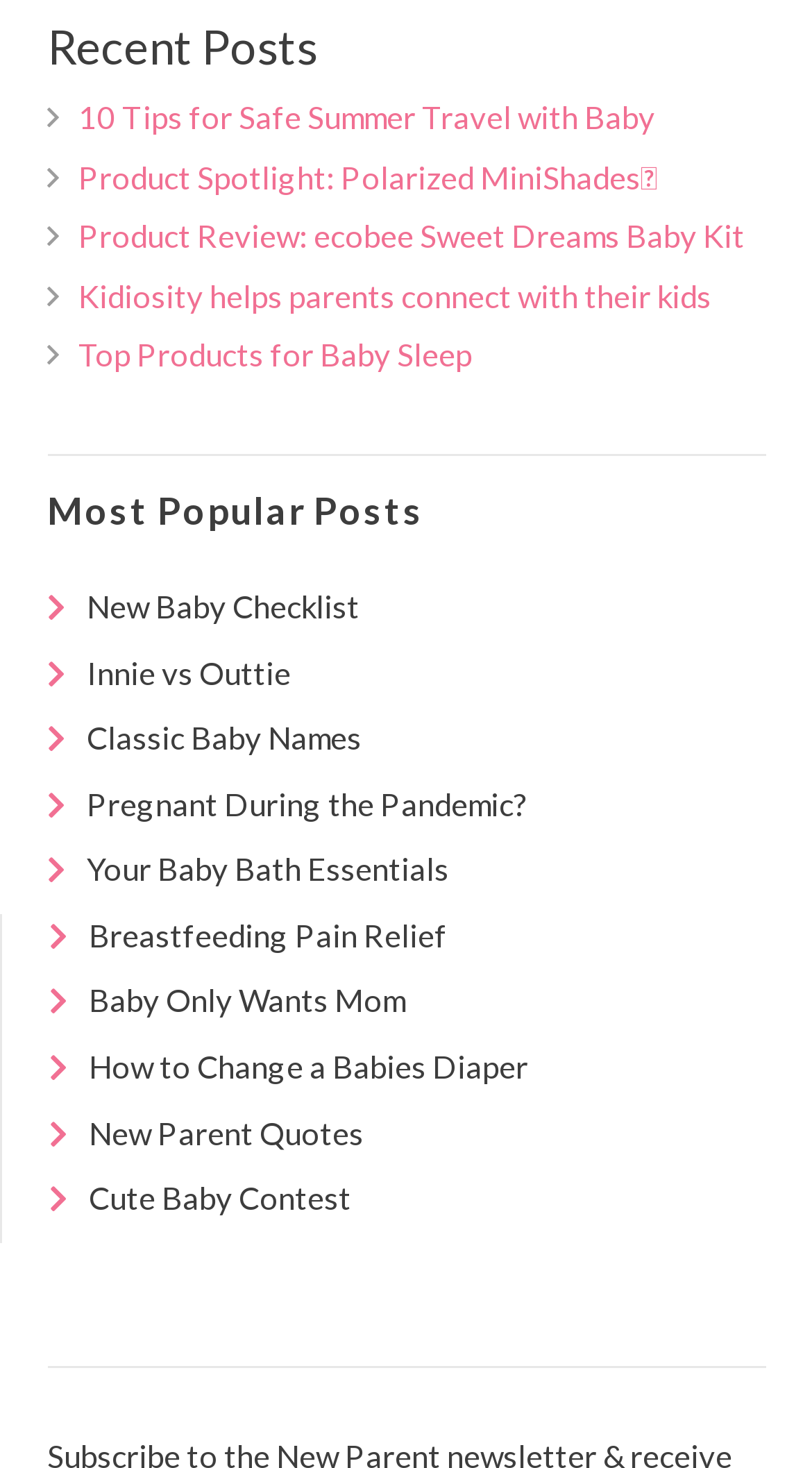How many links are there on the webpage?
Refer to the screenshot and answer in one word or phrase.

16